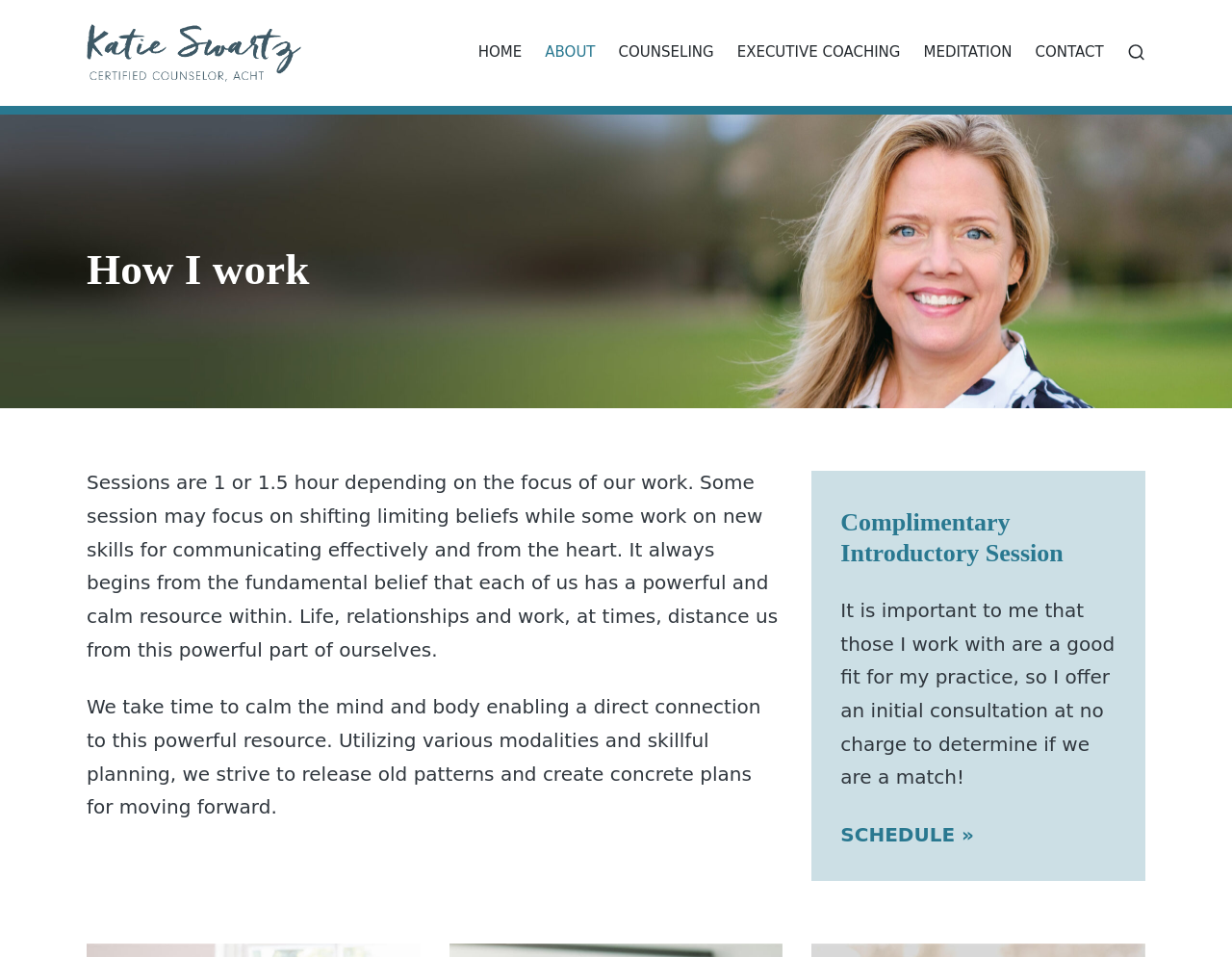Respond to the question below with a single word or phrase:
What is the purpose of the initial consultation?

To determine if it's a good fit